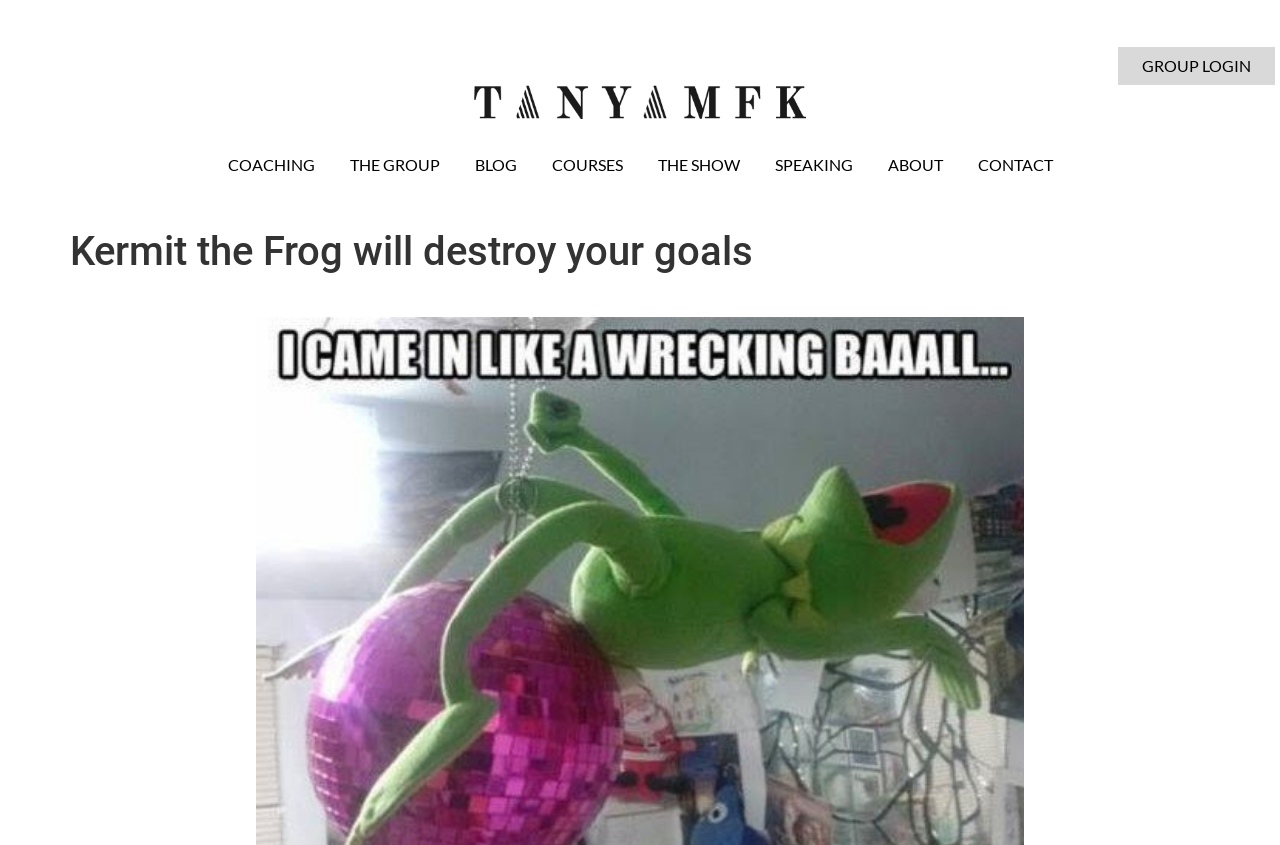Identify the bounding box coordinates of the clickable region to carry out the given instruction: "read the blog".

[0.371, 0.185, 0.404, 0.204]